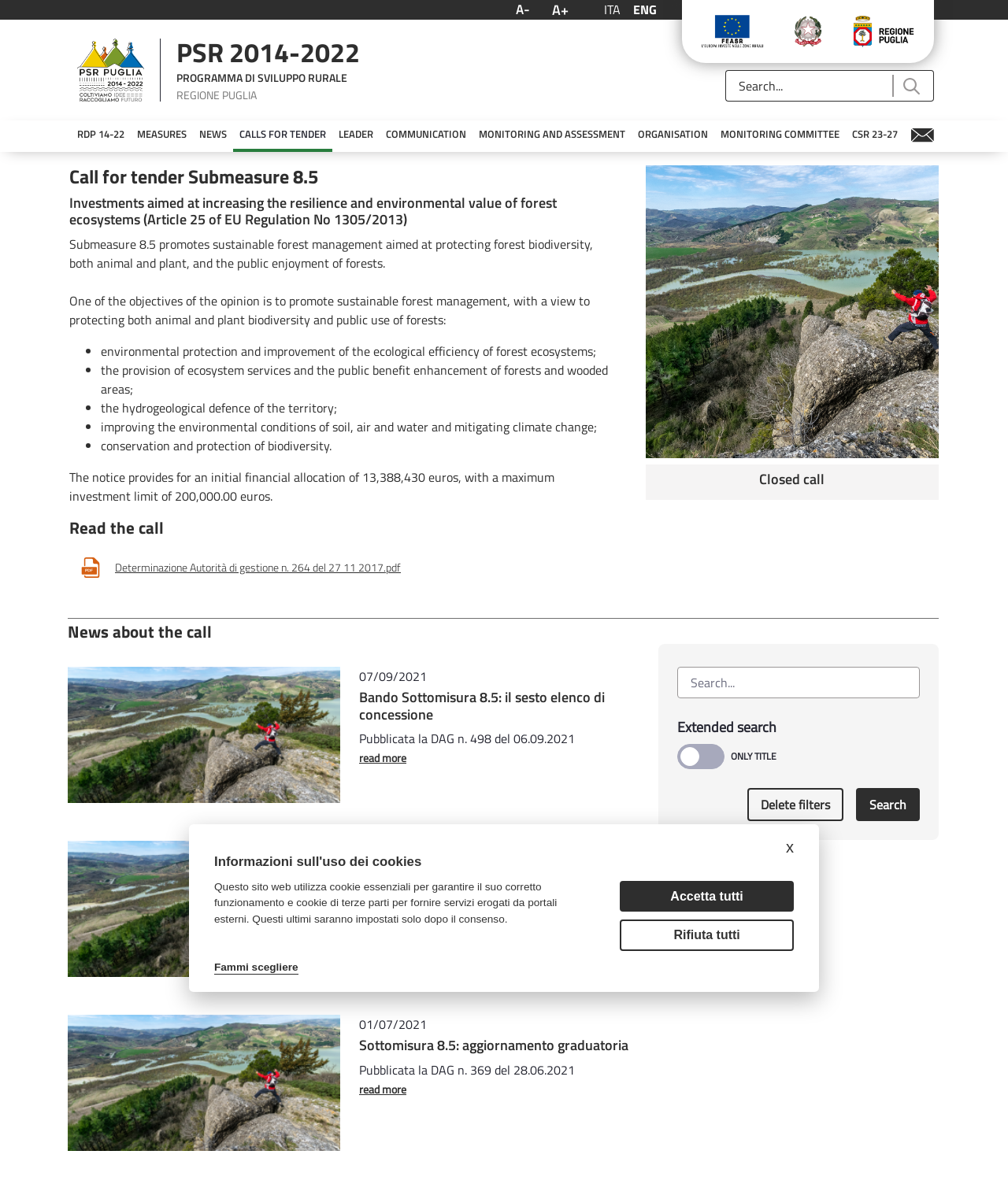Identify the bounding box coordinates of the region that should be clicked to execute the following instruction: "Go to site pages".

[0.07, 0.102, 0.93, 0.128]